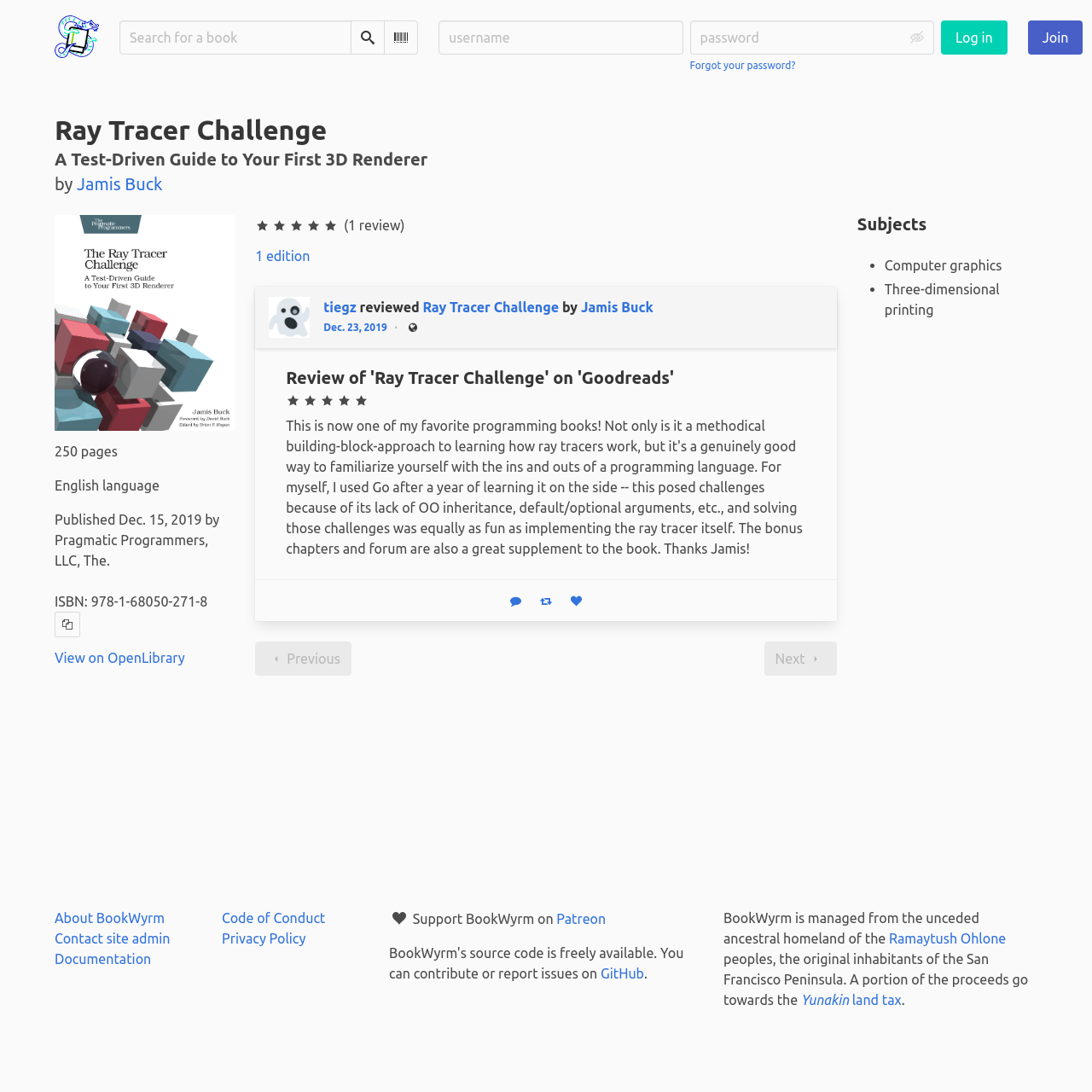Bounding box coordinates are to be given in the format (top-left x, top-left y, bottom-right x, bottom-right y). All values must be floating point numbers between 0 and 1. Provide the bounding box coordinate for the UI element described as: Ray Tracer Challenge

[0.387, 0.274, 0.512, 0.288]